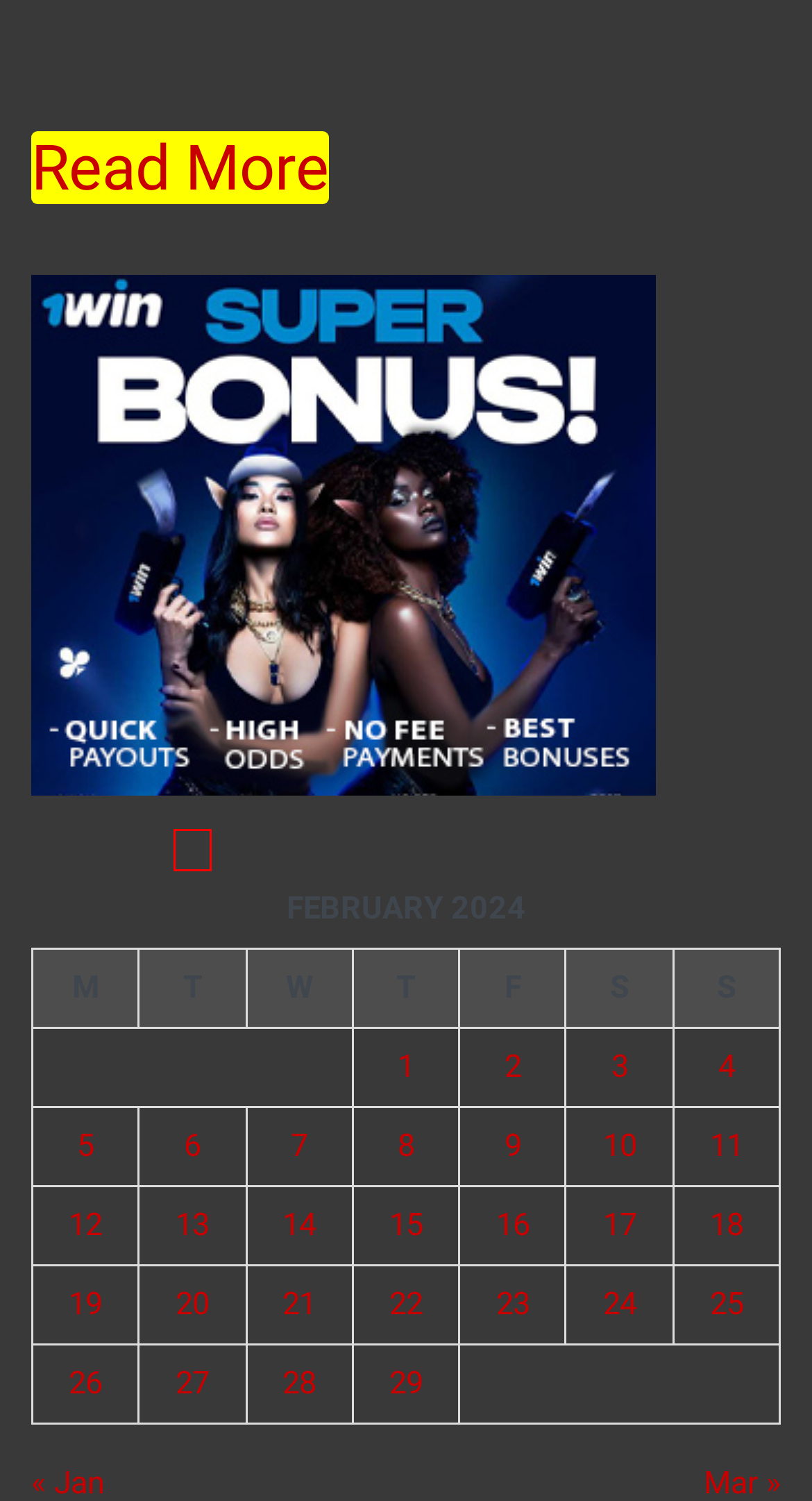You have a screenshot of a webpage with a red rectangle bounding box. Identify the best webpage description that corresponds to the new webpage after clicking the element within the red bounding box. Here are the candidates:
A. February 27, 2024 – Travenews.com
B. February 4, 2024 – Travenews.com
C. February 15, 2024 – Travenews.com
D. February 16, 2024 – Travenews.com
E. February 24, 2024 – Travenews.com
F. February 13, 2024 – Travenews.com
G. February 12, 2024 – Travenews.com
H. February 28, 2024 – Travenews.com

A